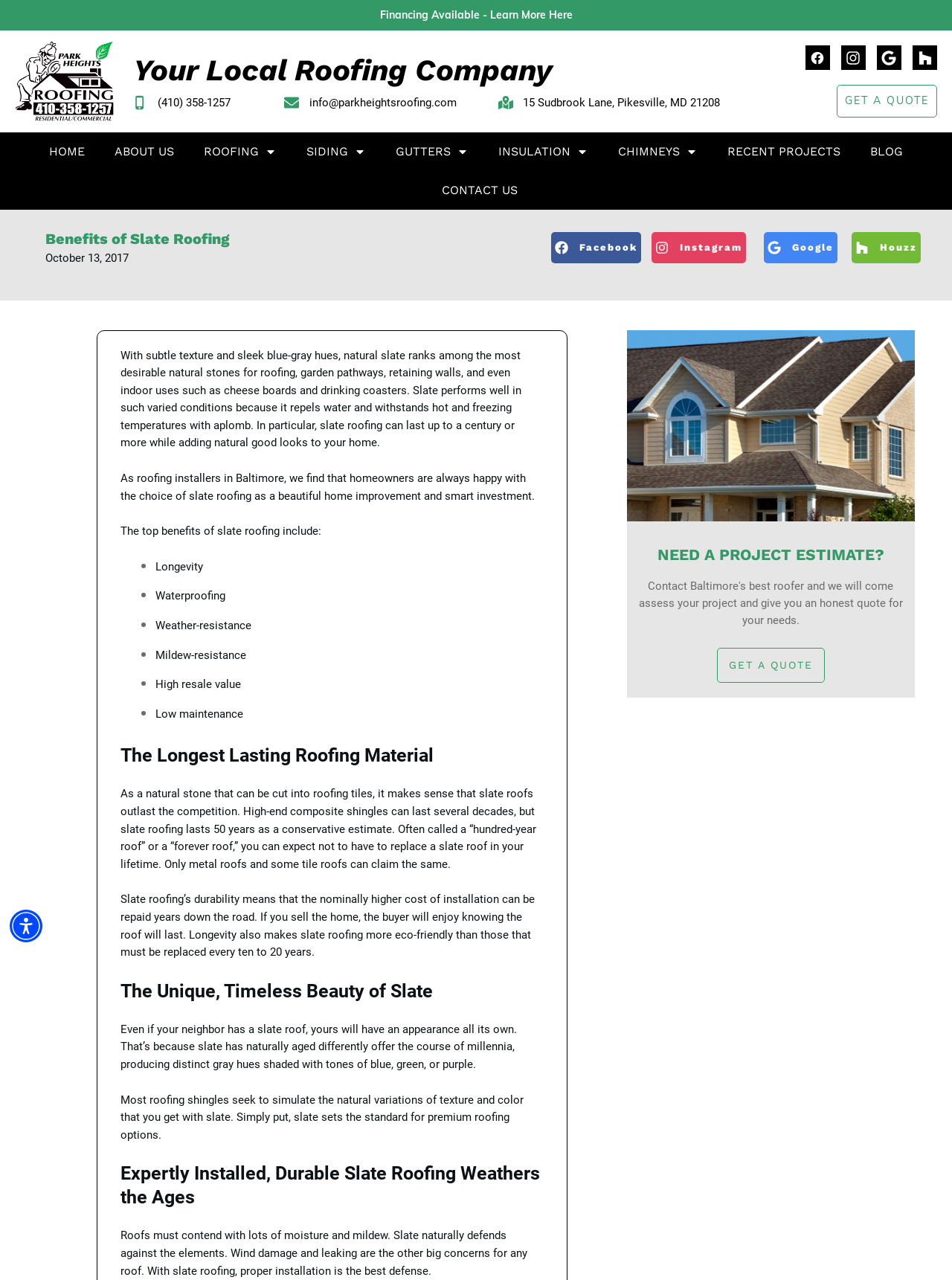Using the element description provided, determine the bounding box coordinates in the format (top-left x, top-left y, bottom-right x, bottom-right y). Ensure that all values are floating point numbers between 0 and 1. Element description: GET A QUOTE

[0.879, 0.066, 0.984, 0.092]